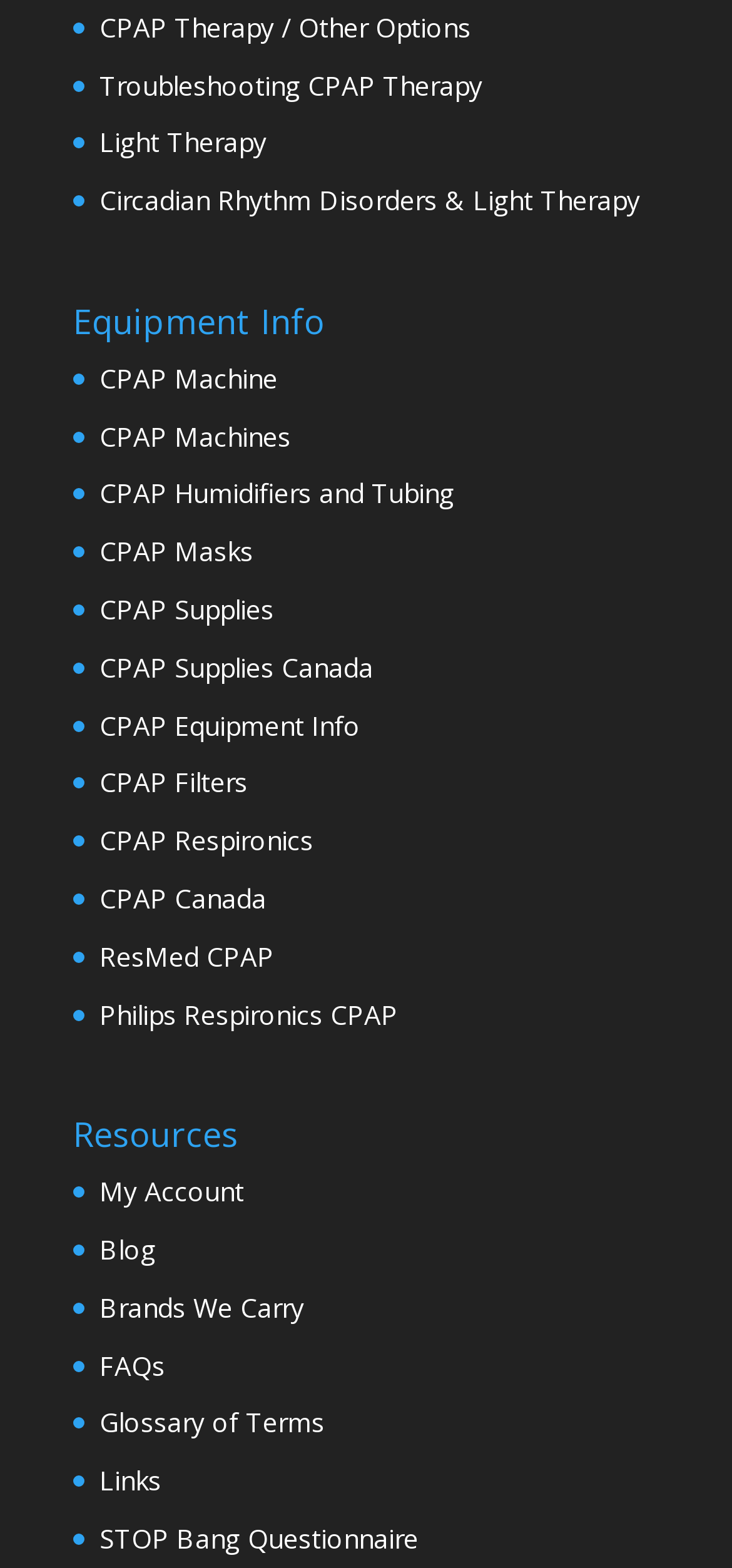Provide a brief response using a word or short phrase to this question:
How many headings are there on this webpage?

2